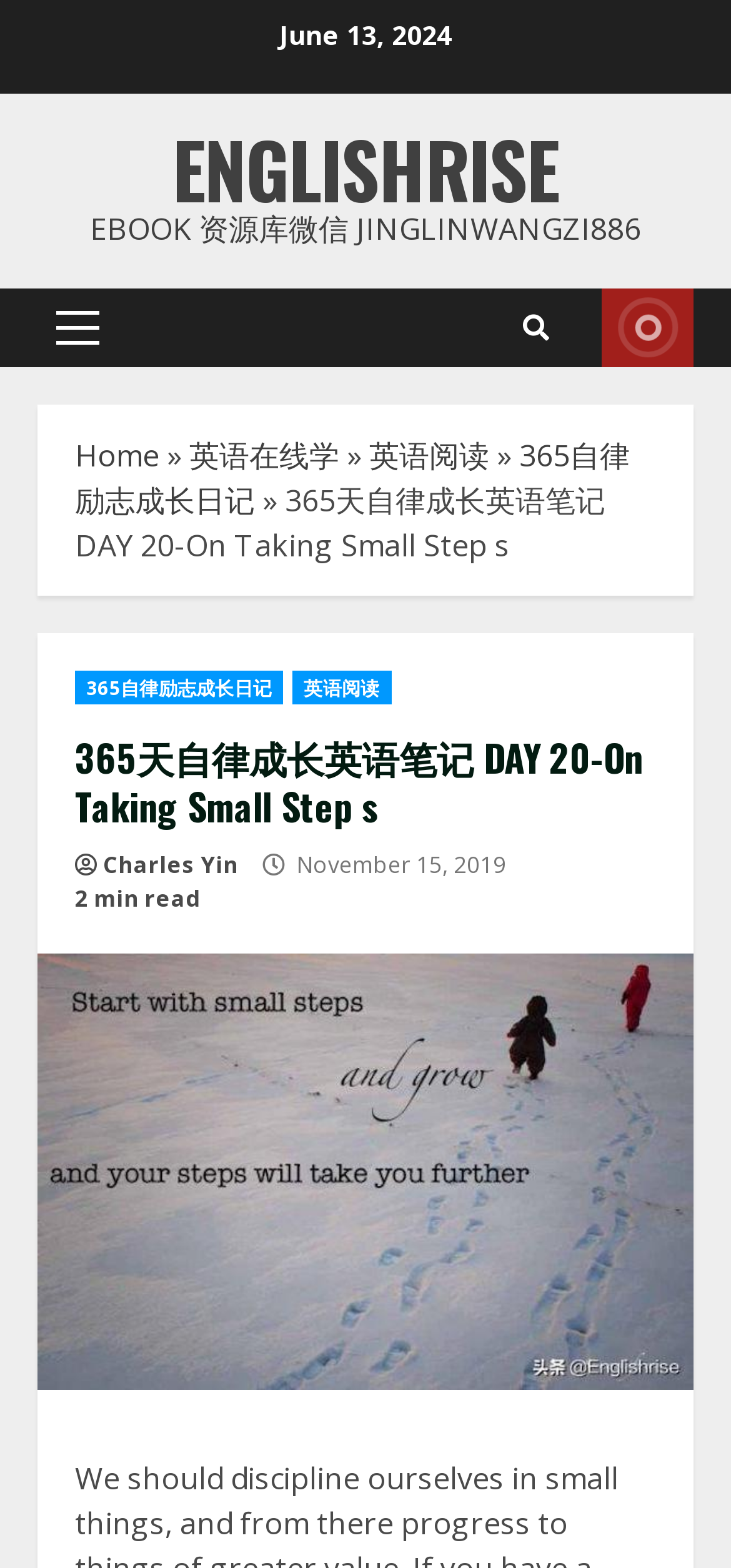What is the name of the author?
Give a single word or phrase answer based on the content of the image.

Charles Yin